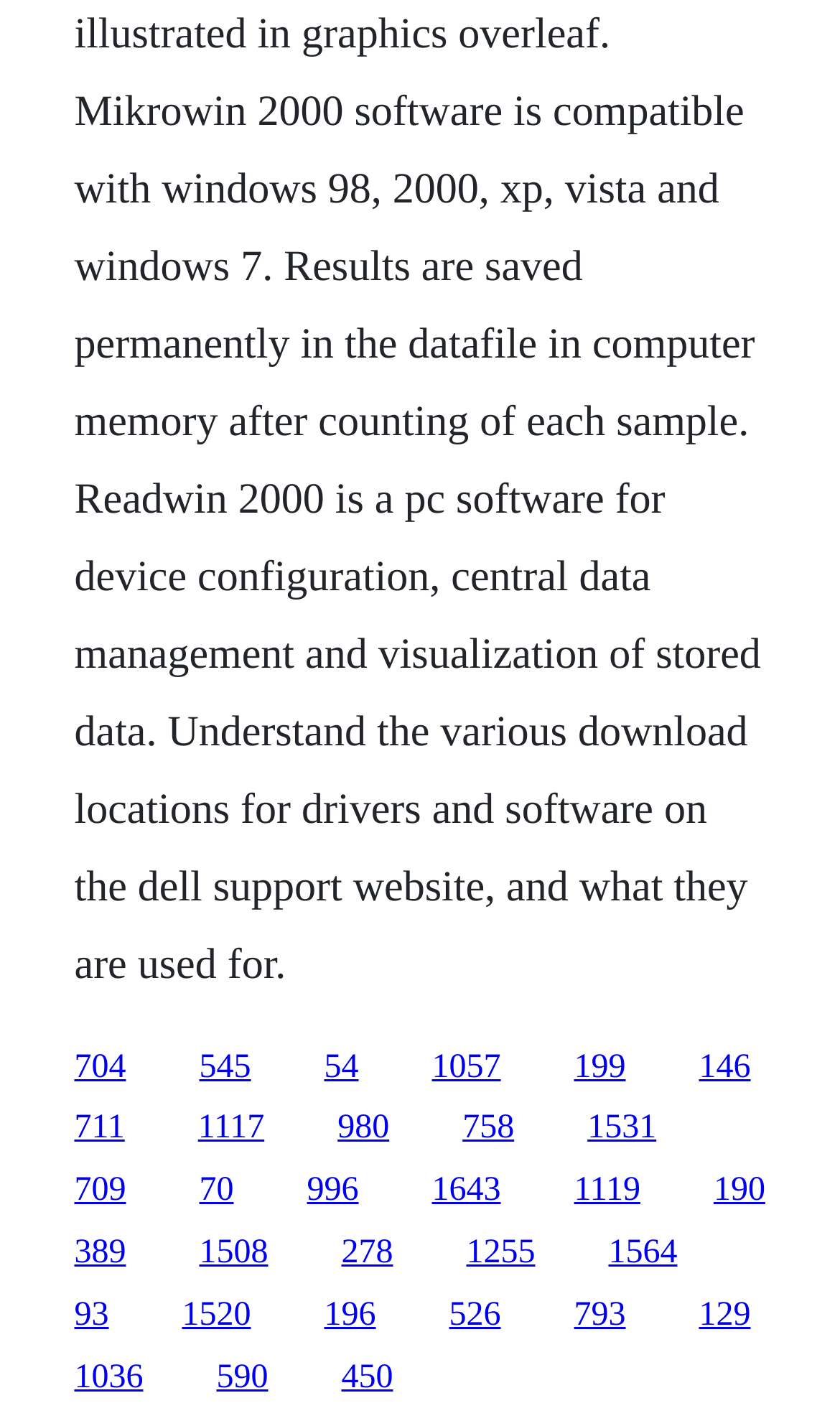Use a single word or phrase to answer the question:
What is the approximate width of each link?

0.06 to 0.1